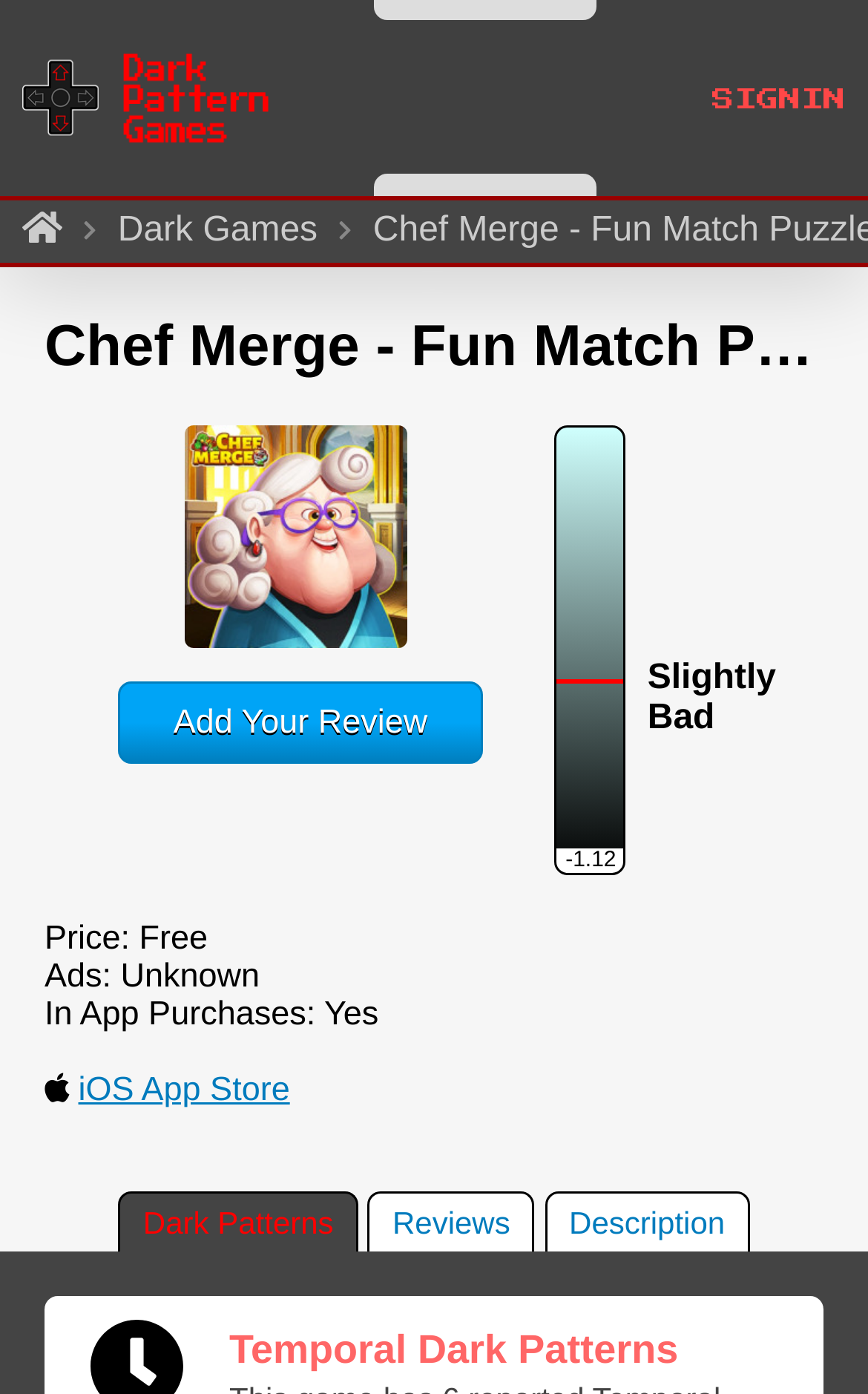Provide the bounding box coordinates for the UI element described in this sentence: "Signin". The coordinates should be four float values between 0 and 1, i.e., [left, top, right, bottom].

[0.821, 0.032, 1.0, 0.096]